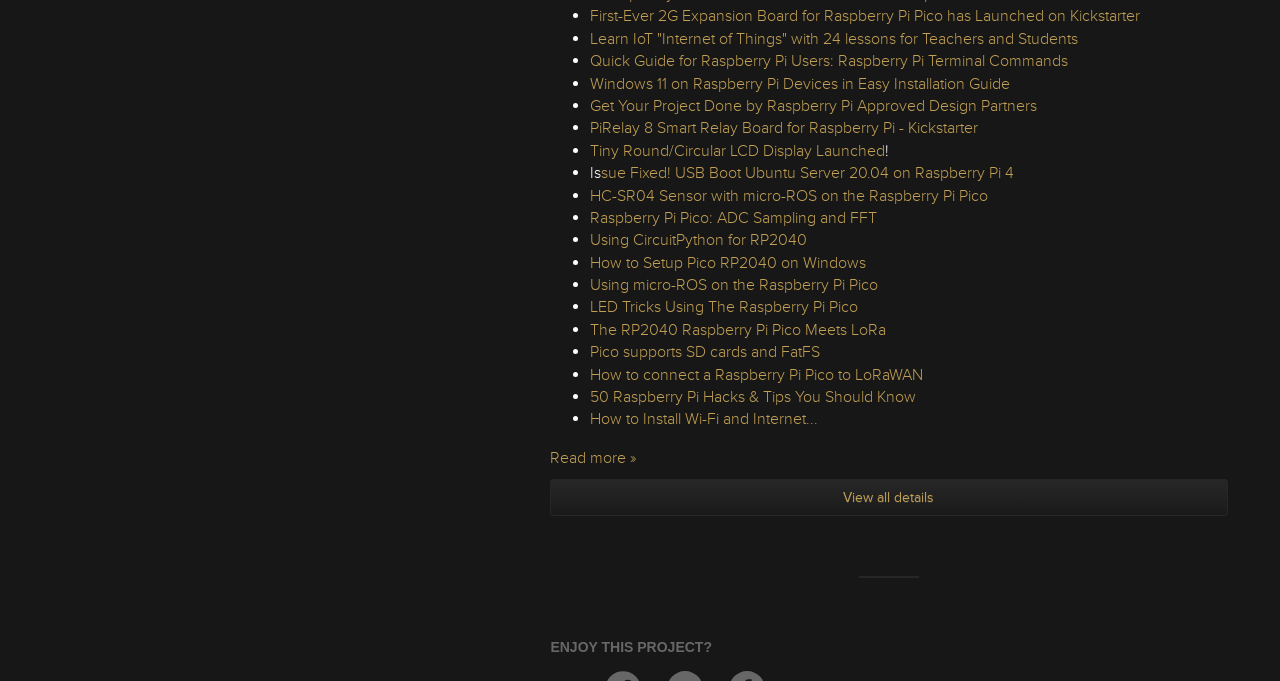What is the purpose of the 'Read more »' link?
Please provide a single word or phrase based on the screenshot.

To read more about a project